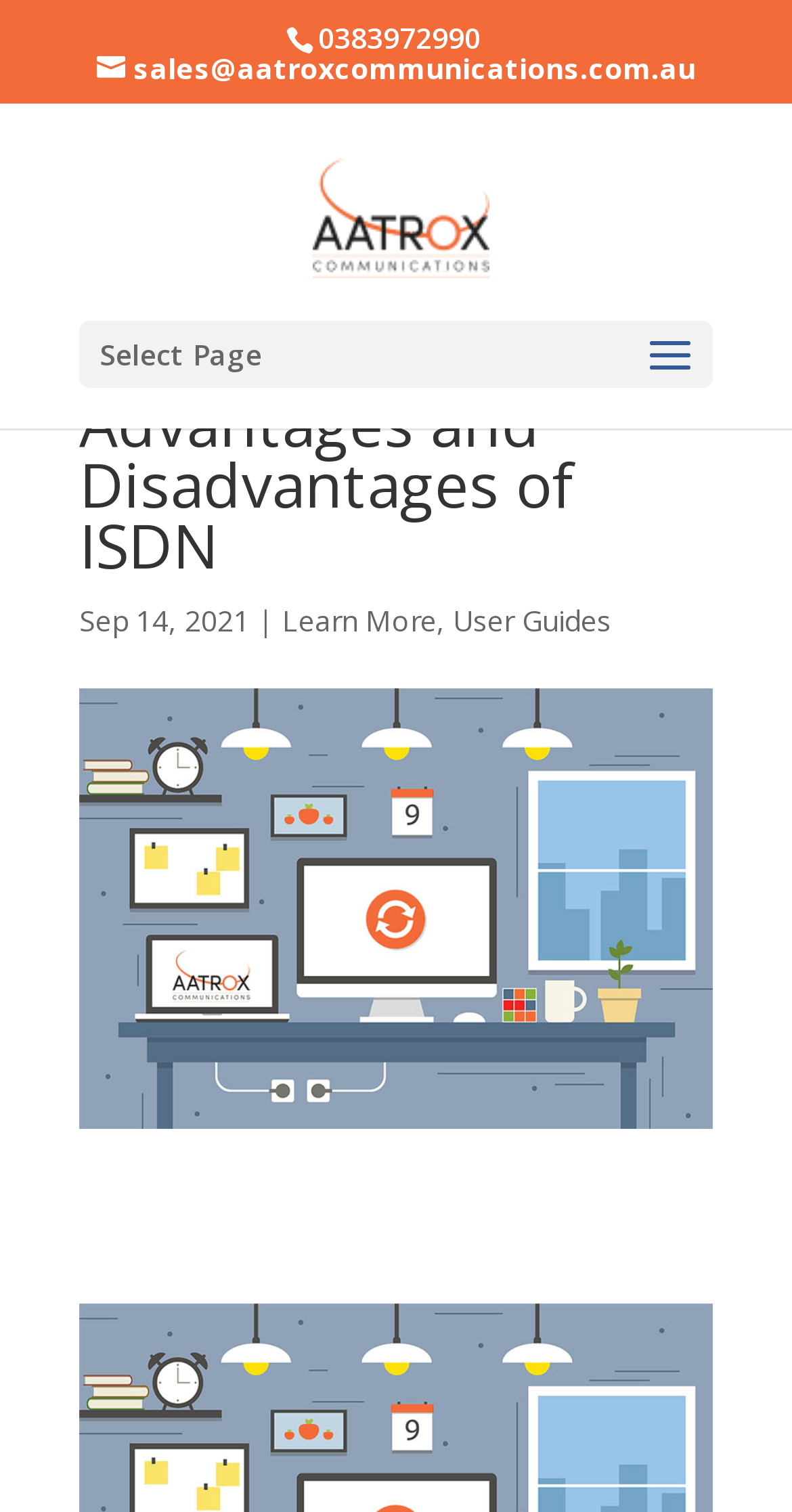Extract the primary heading text from the webpage.

Advantages and Disadvantages of ISDN